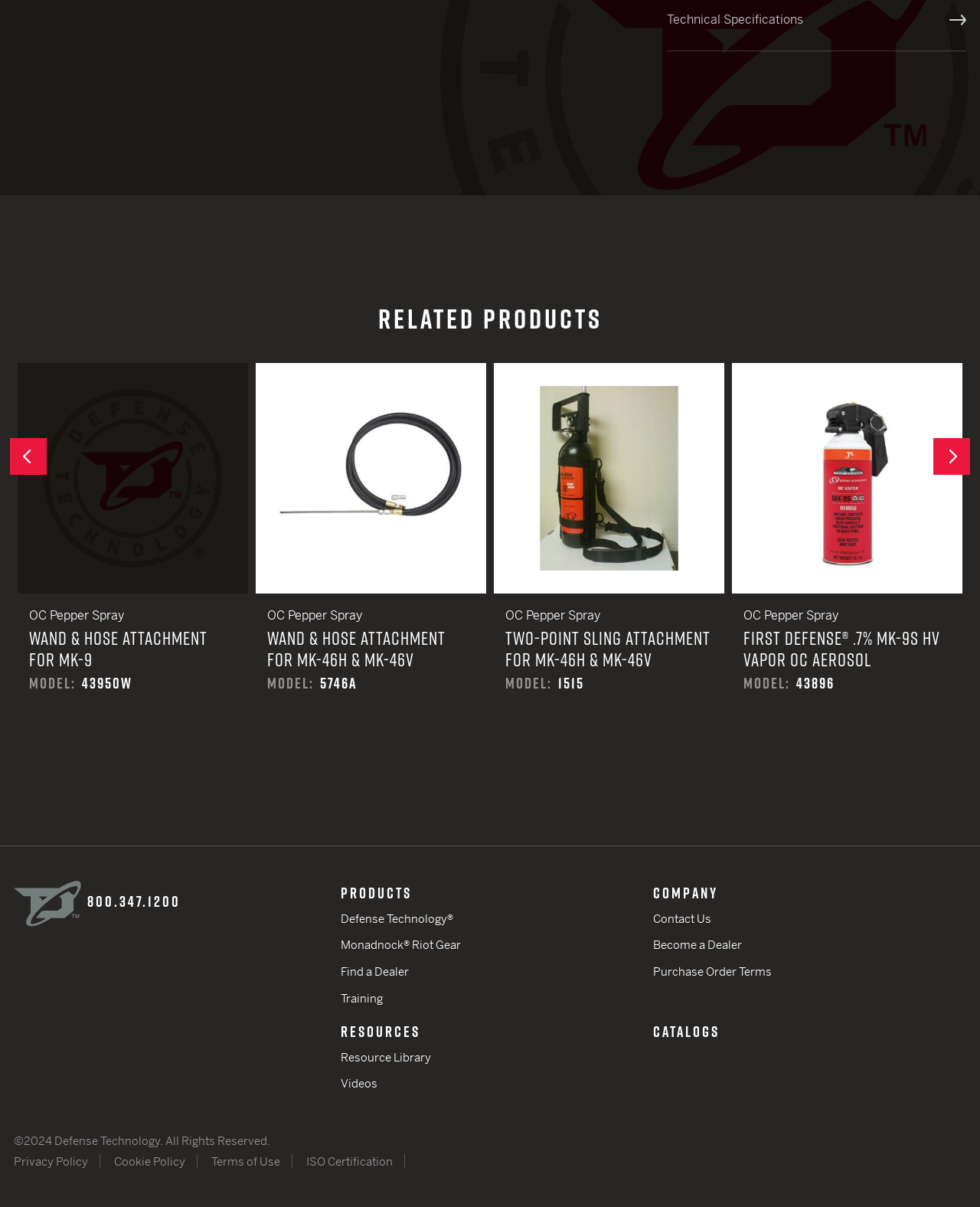Locate the bounding box of the UI element described by: "Contact Us" in the given webpage screenshot.

[0.667, 0.753, 0.986, 0.77]